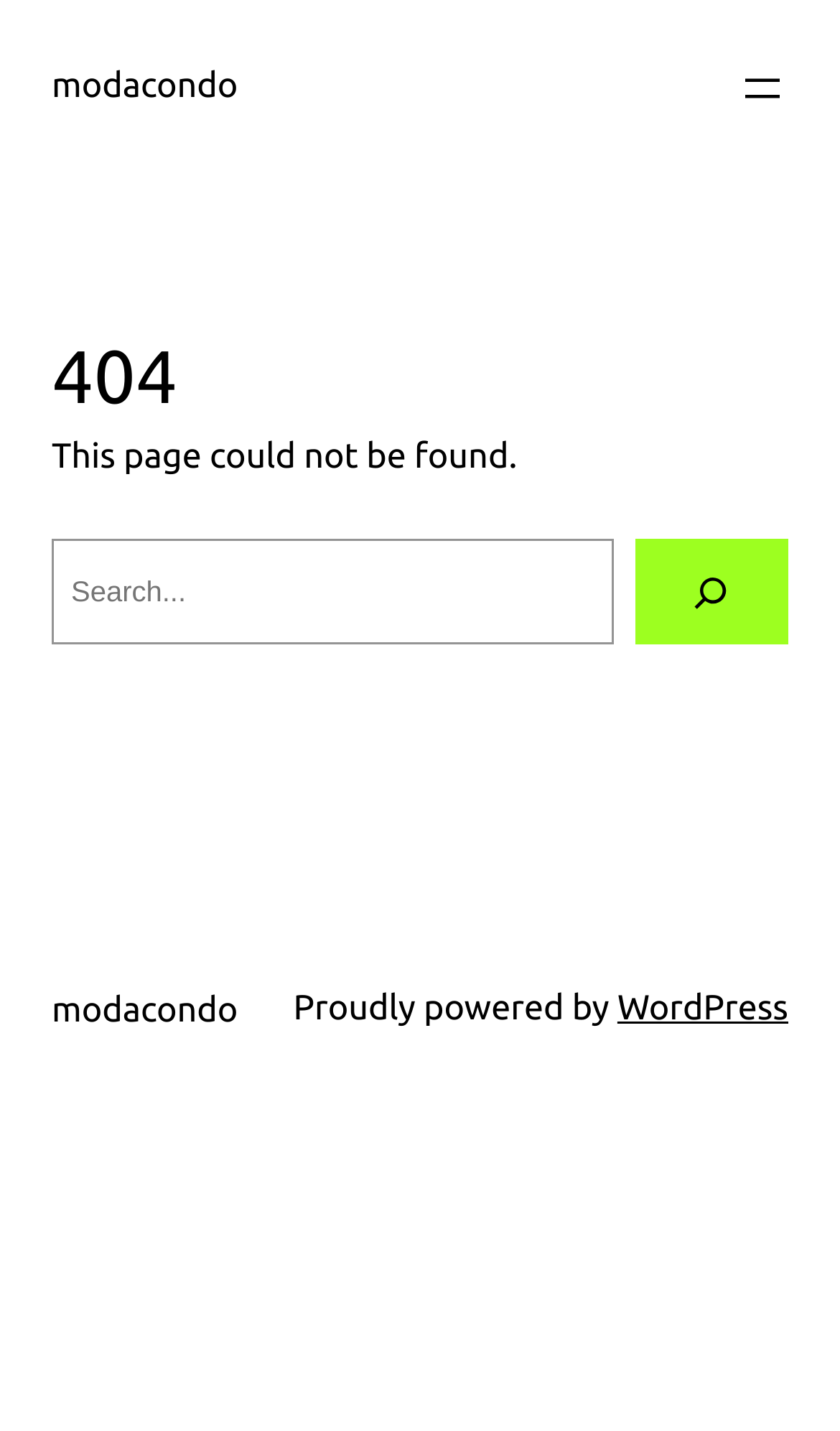Find the bounding box coordinates for the HTML element described in this sentence: "WordPress". Provide the coordinates as four float numbers between 0 and 1, in the format [left, top, right, bottom].

[0.735, 0.692, 0.938, 0.719]